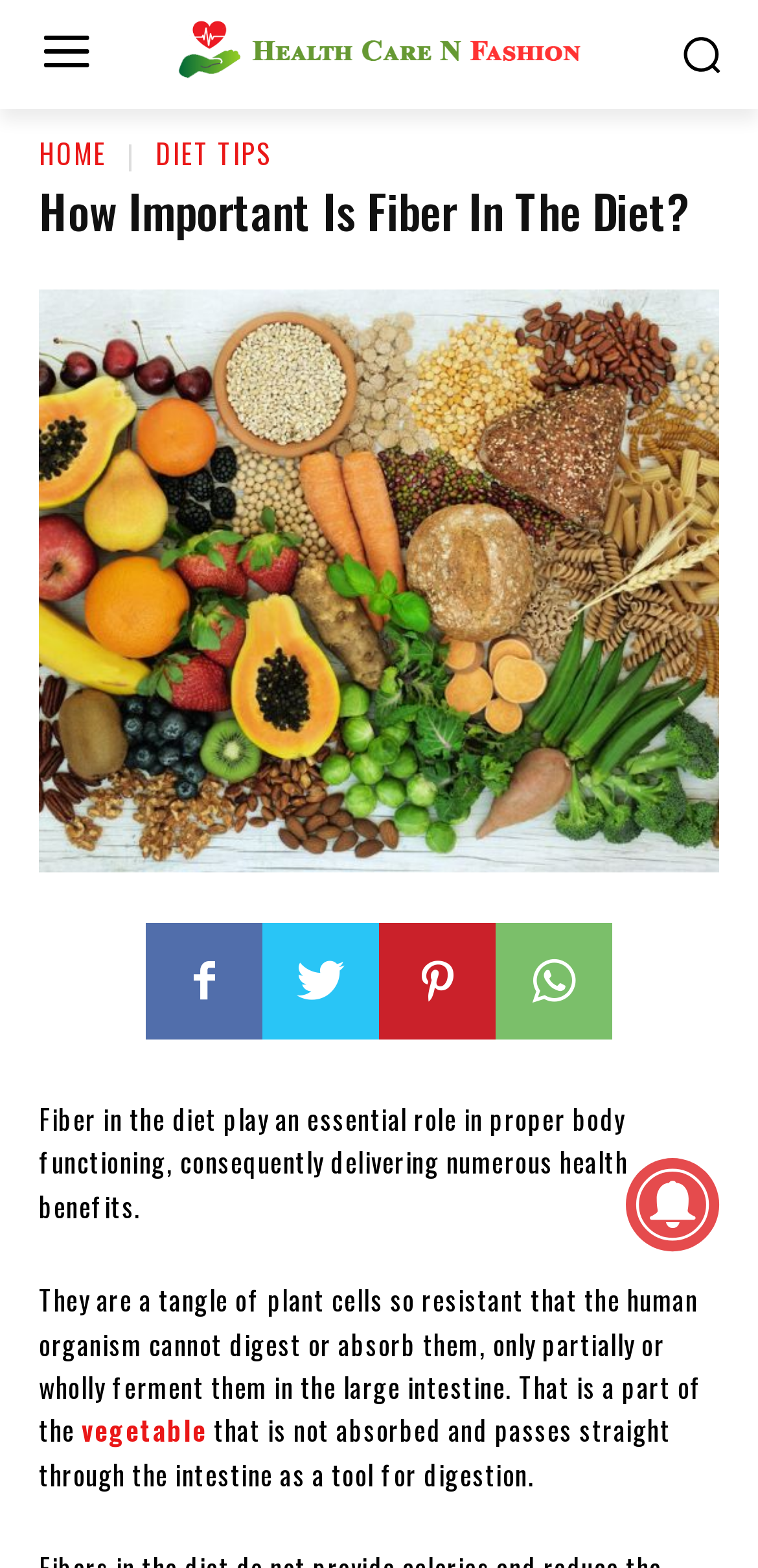For the element described, predict the bounding box coordinates as (top-left x, top-left y, bottom-right x, bottom-right y). All values should be between 0 and 1. Element description: Twitter

[0.346, 0.589, 0.5, 0.663]